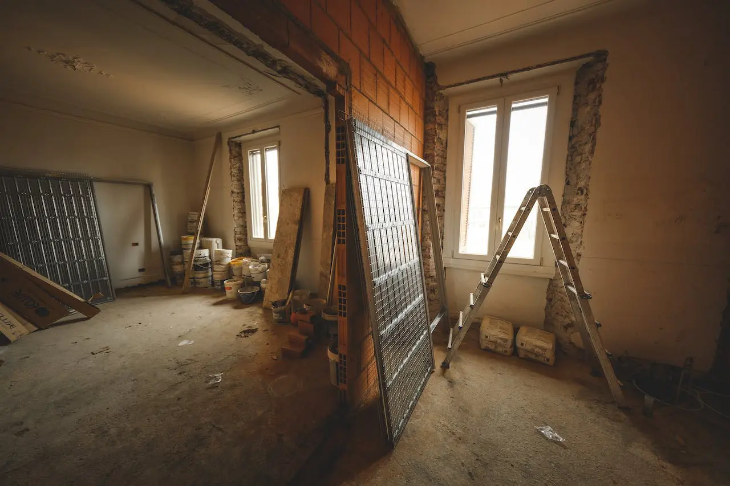What is leaning against the wall on the right side?
Answer the question based on the image using a single word or a brief phrase.

A ladder